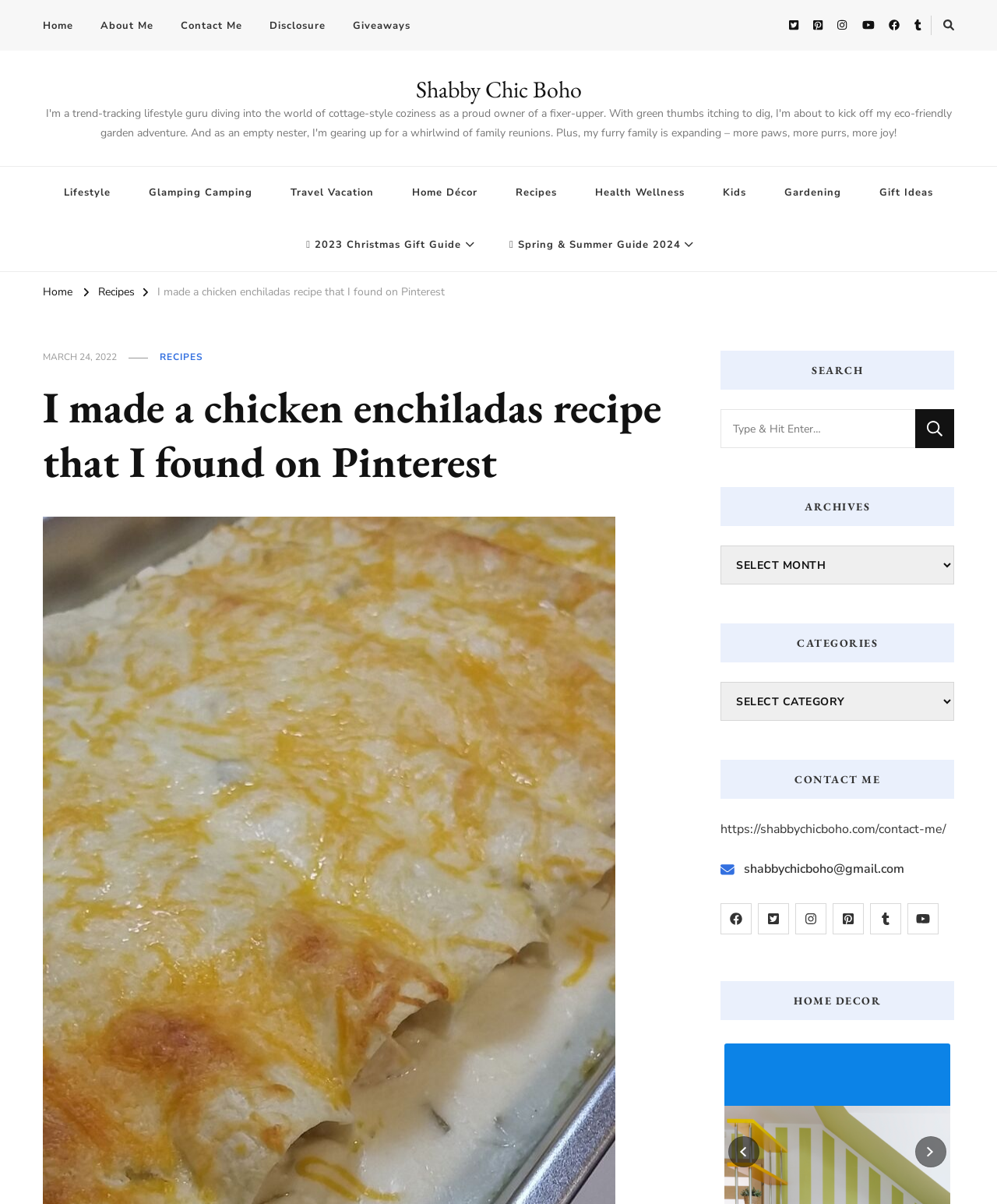What is the search box placeholder text?
Please answer the question with as much detail and depth as you can.

I found the answer by looking at the search box section of the webpage, where it says 'Looking for Something?'. This is the placeholder text in the search box.